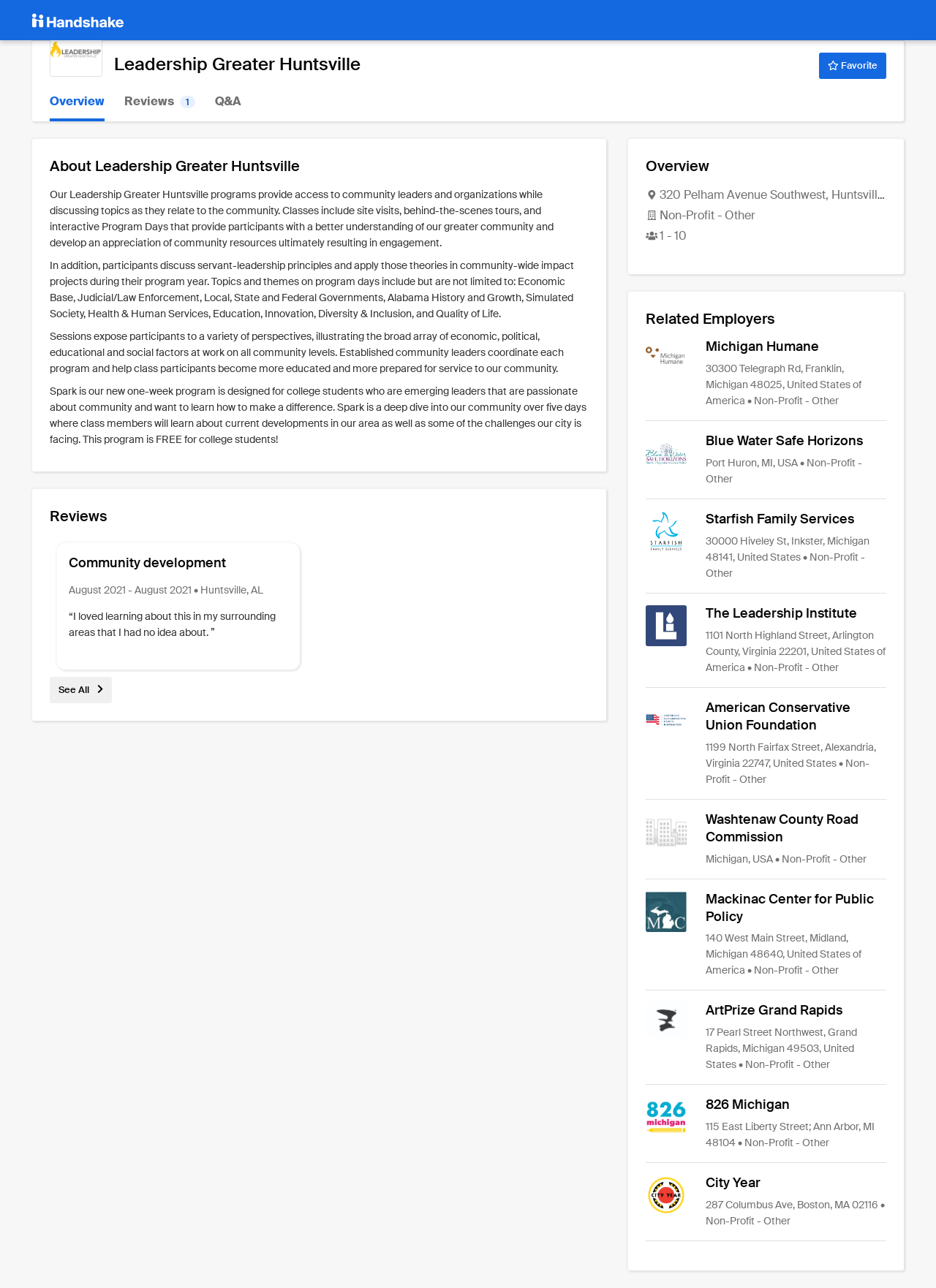Locate the bounding box coordinates of the element that needs to be clicked to carry out the instruction: "See all reviews". The coordinates should be given as four float numbers ranging from 0 to 1, i.e., [left, top, right, bottom].

[0.053, 0.53, 0.12, 0.54]